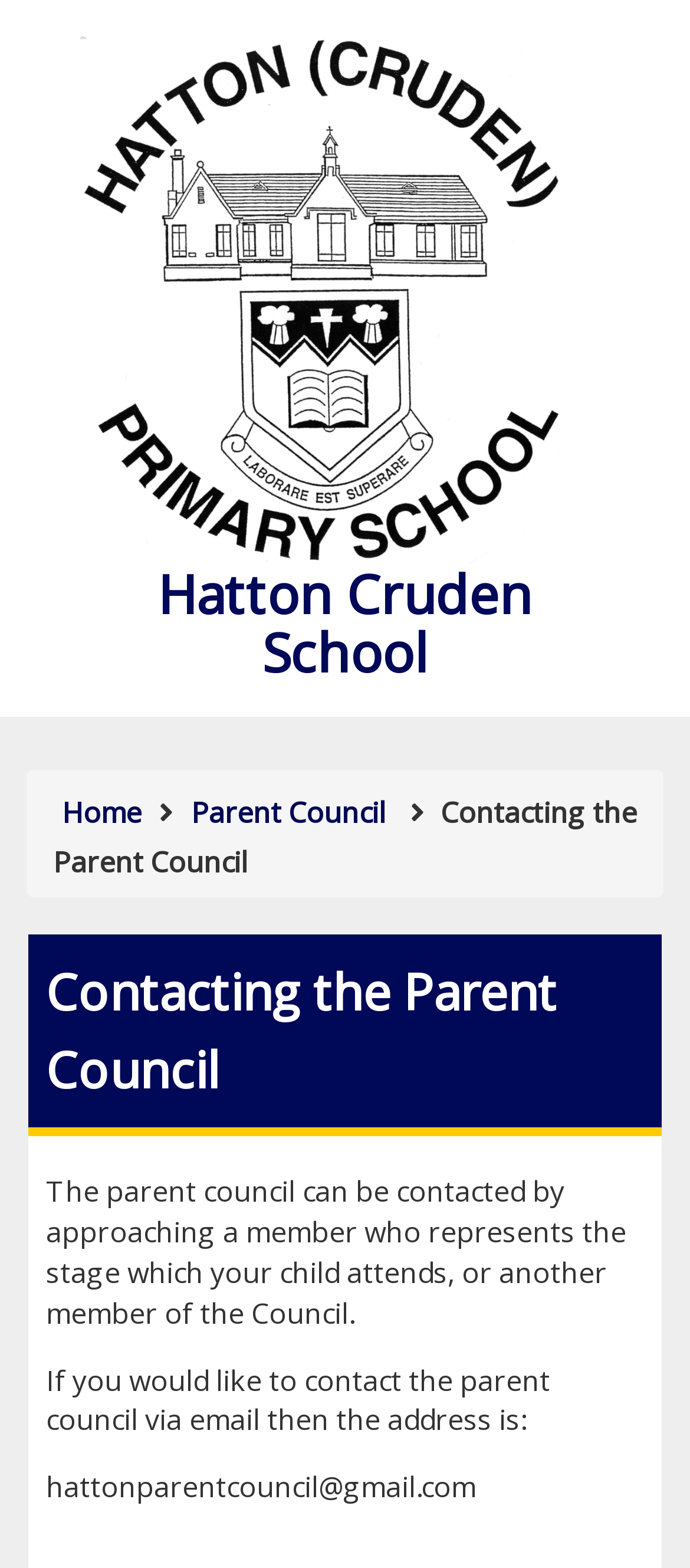Please provide a detailed answer to the question below by examining the image:
What are the ways to contact the parent council mentioned on the webpage?

The webpage mentions two ways to contact the parent council: approaching a member who represents the stage which your child attends, and sending an email to the provided email address.